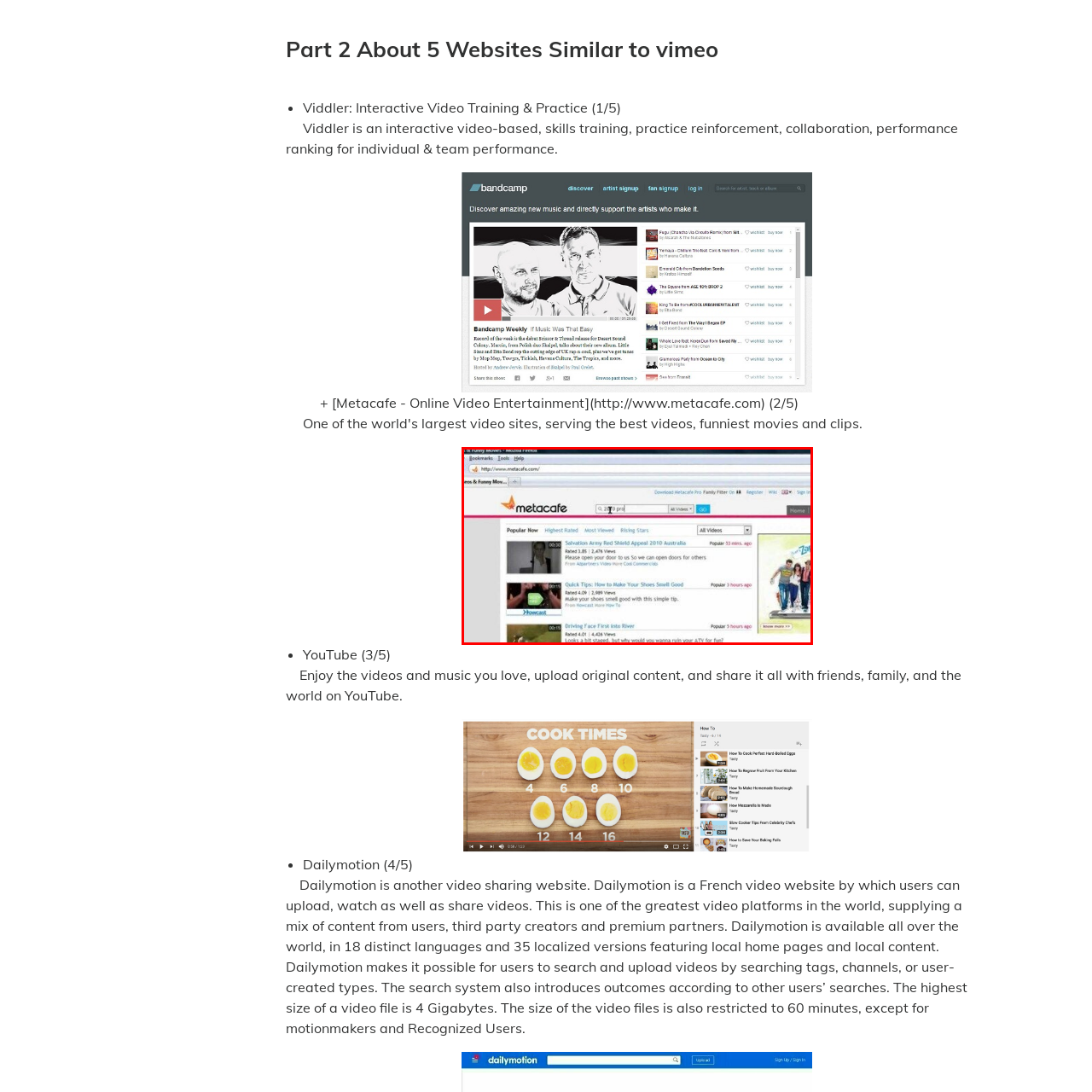Thoroughly describe the scene captured inside the red-bordered section of the image.

The image displays a screenshot of the Metacafe homepage, a popular video-sharing platform known for user-generated content and entertainment. The page features a pink header with the Metacafe logo prominently displayed. Below the header, a search bar is visible, suggesting users can search for videos or topics of interest. 

The "Popular Now" section showcases a list of trending videos, highlighting their titles, views, and timestamps. Notable entries include an appeal for the Salvation Army, a tutorial on shoe maintenance, and a humorous take on driving and ATV usage. The layout reflects a user-friendly design aimed at enhancing viewing experiences and community engagement.